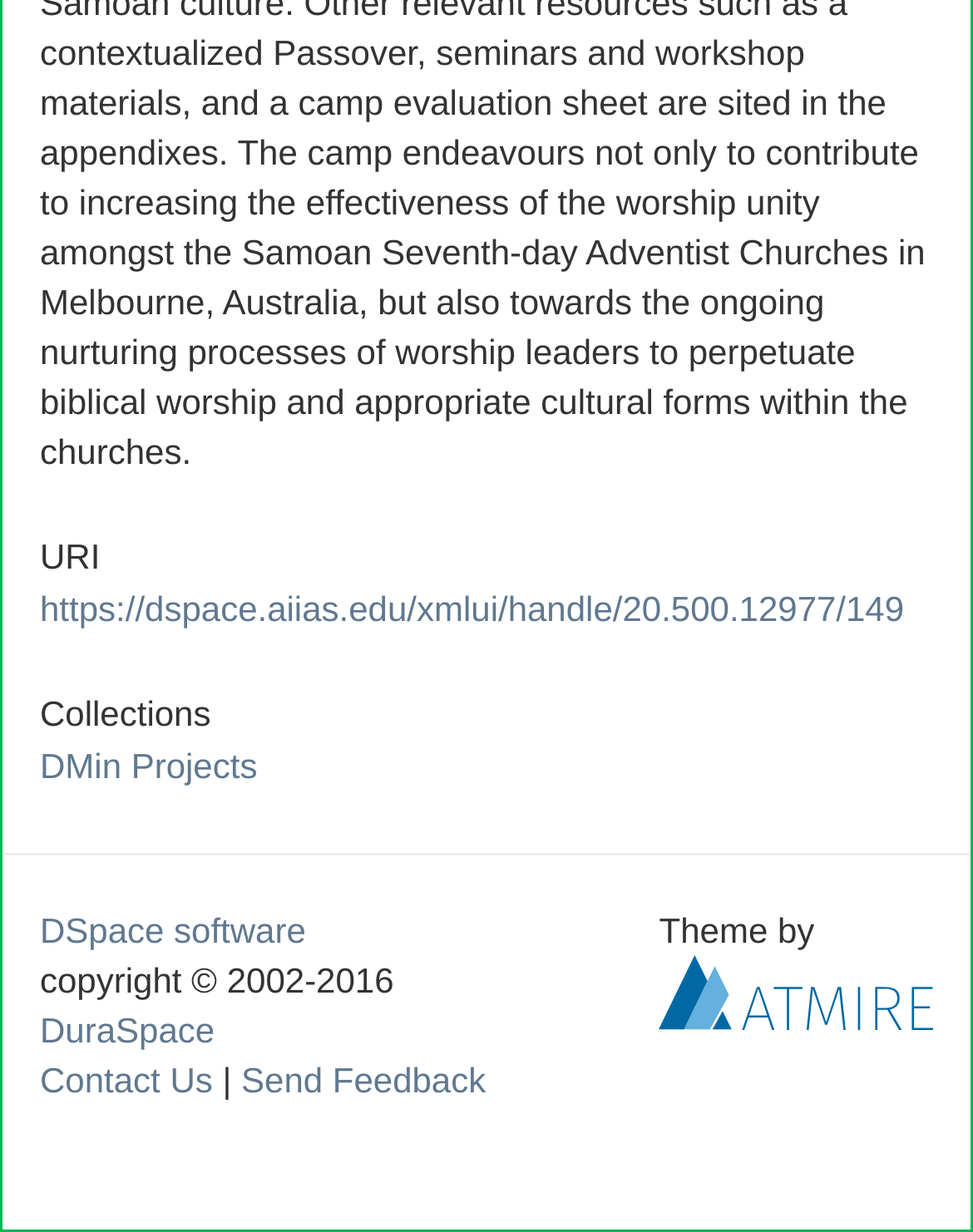Can you look at the image and give a comprehensive answer to the question:
What type of projects are listed under 'Collections'?

Under the heading 'Collections', there is a link 'DMin Projects' which suggests that the type of projects listed are related to DMin.